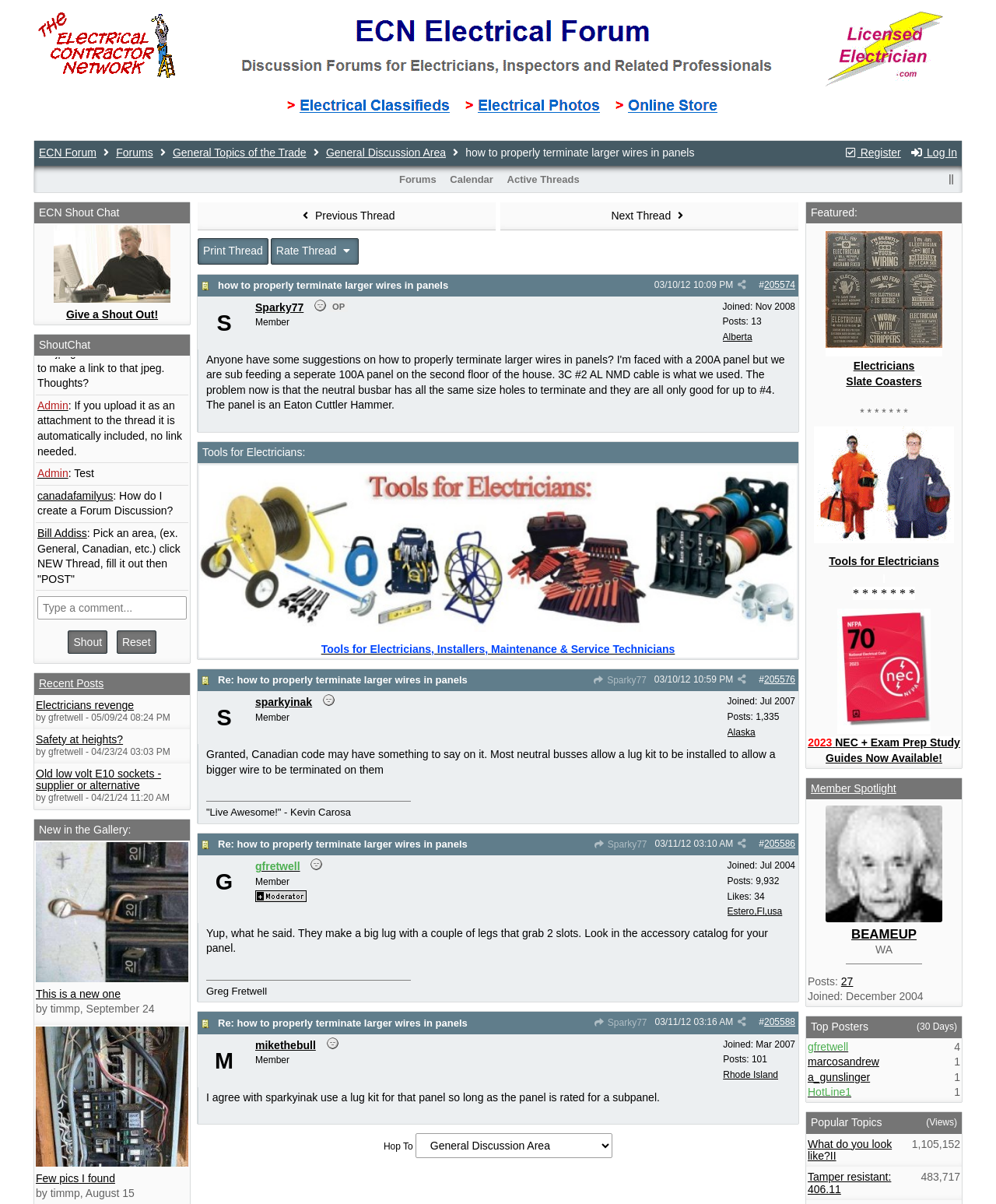Please provide a short answer using a single word or phrase for the question:
What is the name of the forum?

ECN Forum